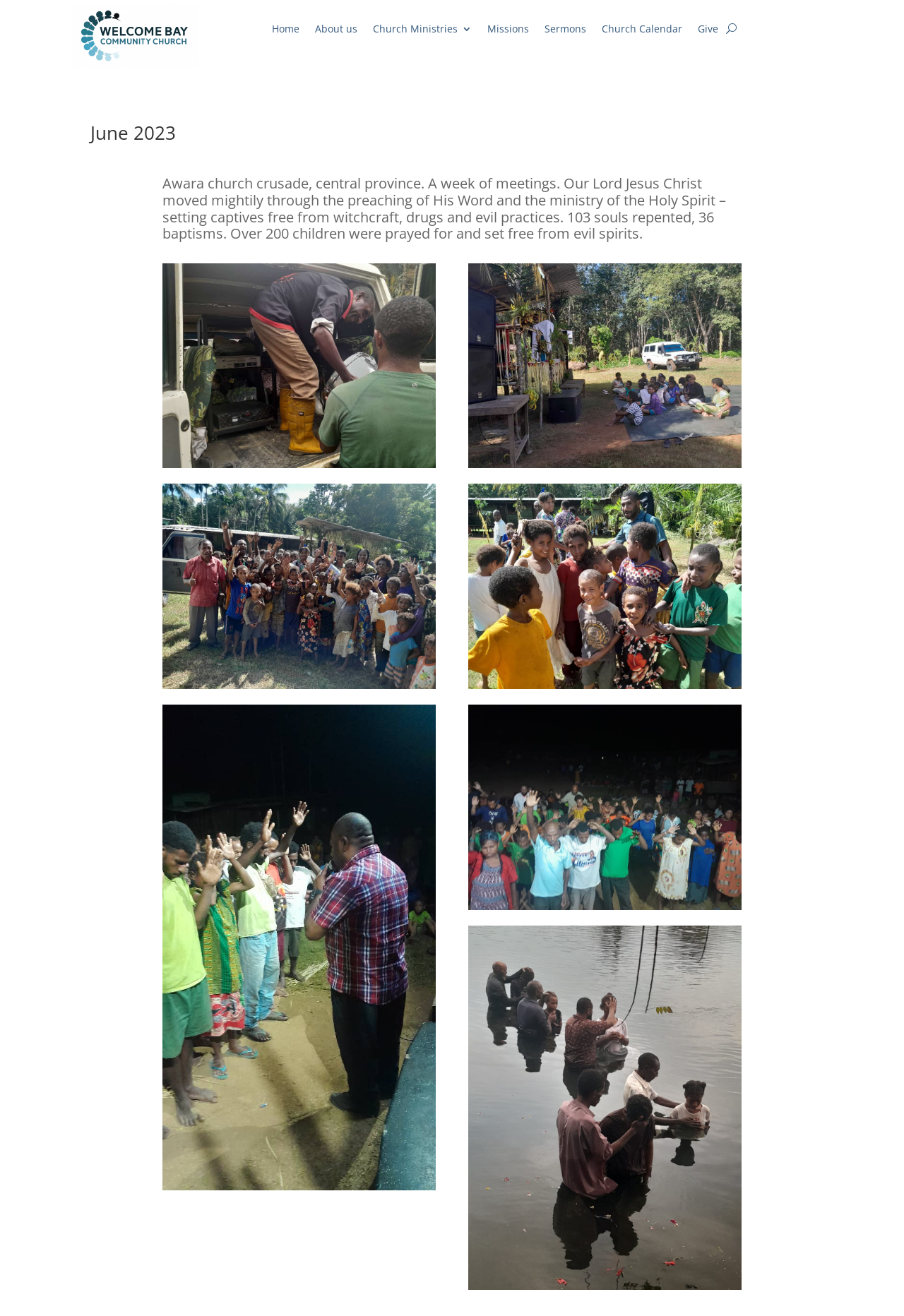Please identify the bounding box coordinates of the area that needs to be clicked to follow this instruction: "Click the Give link".

[0.772, 0.018, 0.794, 0.03]